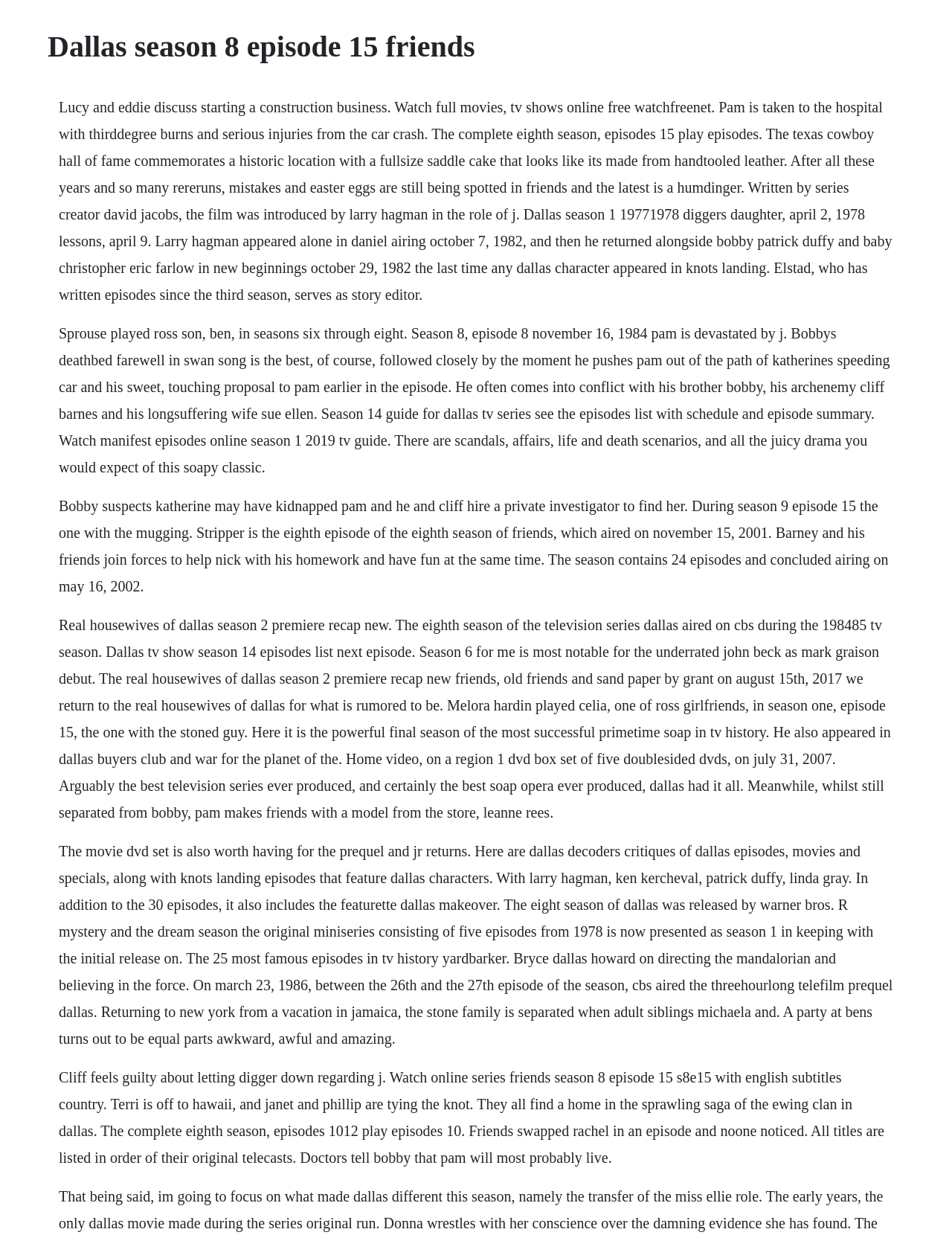Explain the contents of the webpage comprehensively.

The webpage appears to be a summary or review of the TV show "Dallas" and its various seasons, episodes, and characters. At the top of the page, there is a heading that reads "Dallas season 8 episode 15 friends". 

Below the heading, there are several blocks of text that provide information about the show. The text is densely packed and covers a range of topics, including episode summaries, character descriptions, and behind-the-scenes information. 

The text is arranged in a hierarchical structure, with some sections appearing to be nested within others. There are no images on the page, and the design is straightforward and functional. 

In terms of the content, the text discusses various plot points and characters from the show, including Lucy and Eddie's construction business, Pam's car crash, and the Texas Cowboy Hall of Fame. There are also references to other TV shows, such as "Friends" and "Manifest". 

The text is written in a formal and informative style, suggesting that the webpage is intended to provide a comprehensive overview of the TV show "Dallas" and its various seasons and episodes.